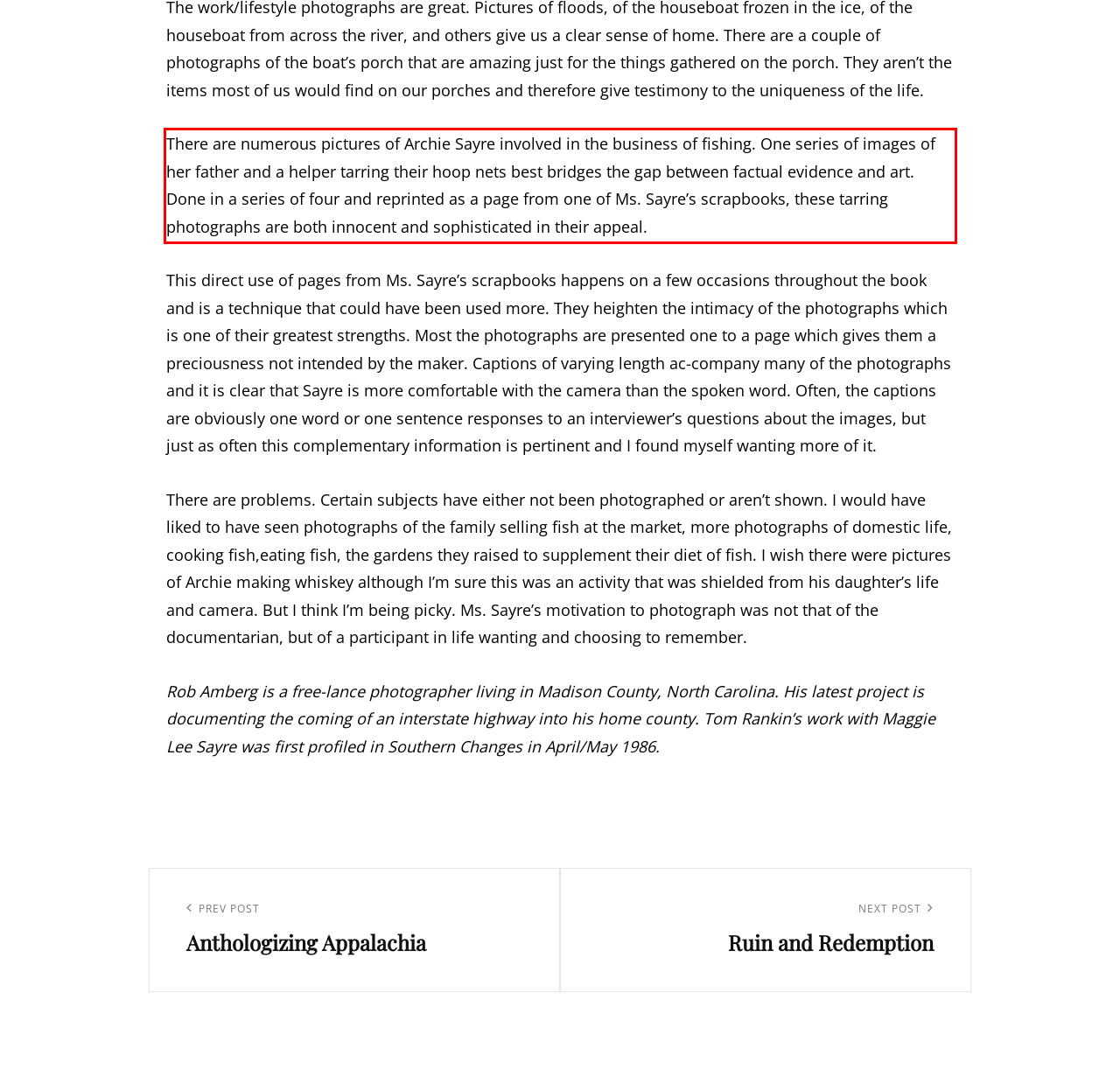Analyze the red bounding box in the provided webpage screenshot and generate the text content contained within.

There are numerous pictures of Archie Sayre involved in the business of fishing. One series of images of her father and a helper tarring their hoop nets best bridges the gap between factual evidence and art. Done in a series of four and reprinted as a page from one of Ms. Sayre’s scrapbooks, these tarring photographs are both innocent and sophisticated in their appeal.